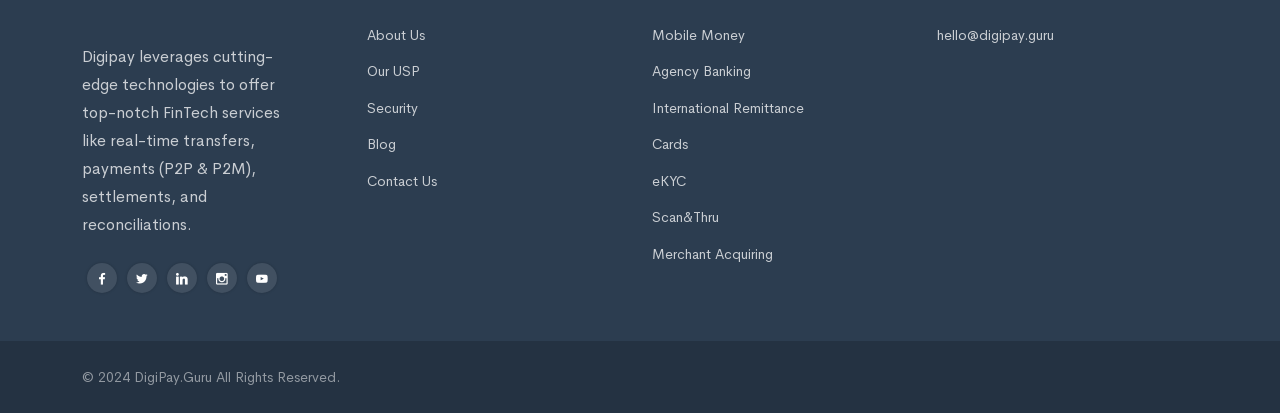What is the company name mentioned on the webpage?
Using the image, provide a detailed and thorough answer to the question.

The company name 'DigiPay' is mentioned in the static text element with the description 'Digipay leverages cutting-edge technologies to offer top-notch FinTech services like real-time transfers, payments (P2P & P2M), settlements, and reconciliations.'